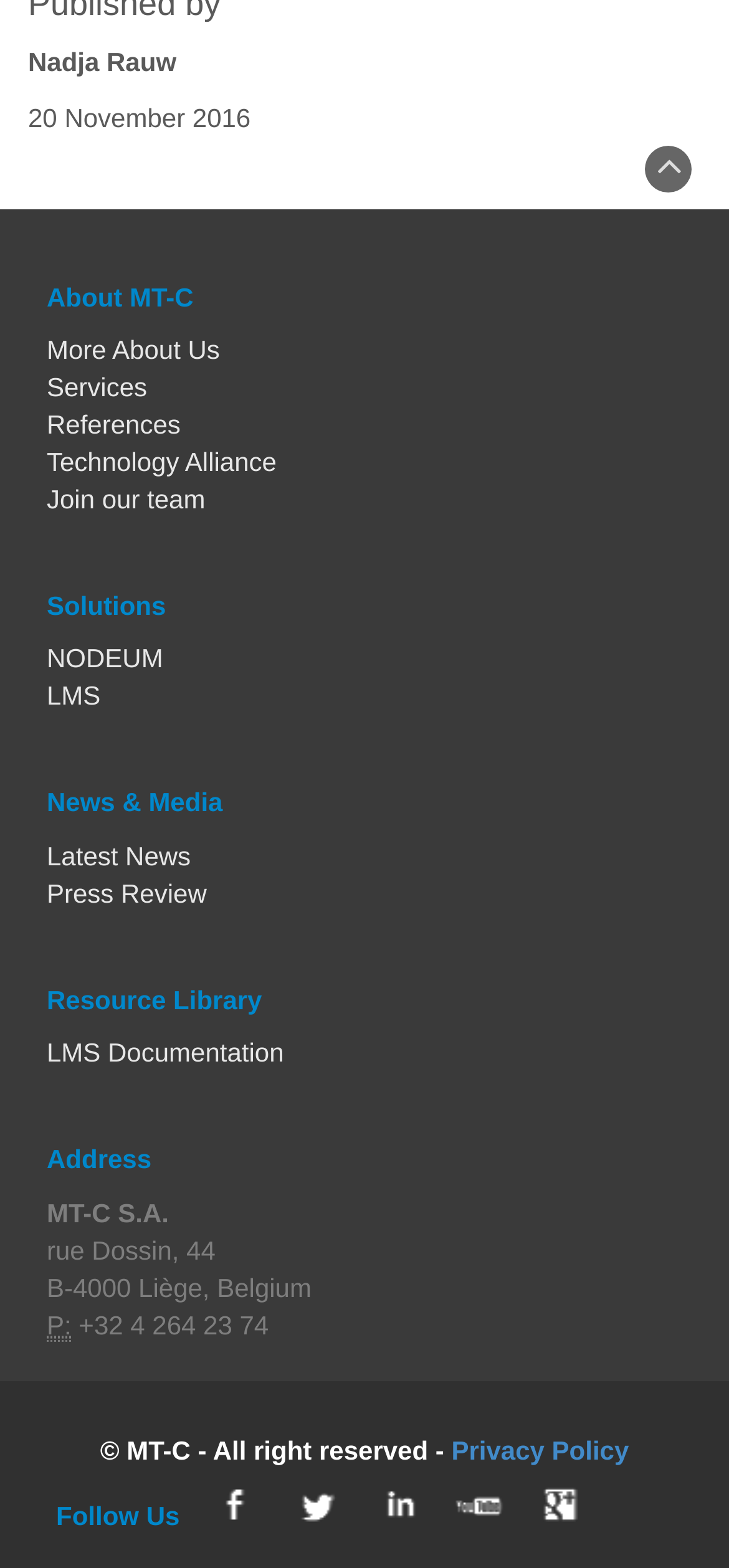Find the bounding box coordinates of the element's region that should be clicked in order to follow the given instruction: "View LMS Documentation". The coordinates should consist of four float numbers between 0 and 1, i.e., [left, top, right, bottom].

[0.064, 0.662, 0.389, 0.681]